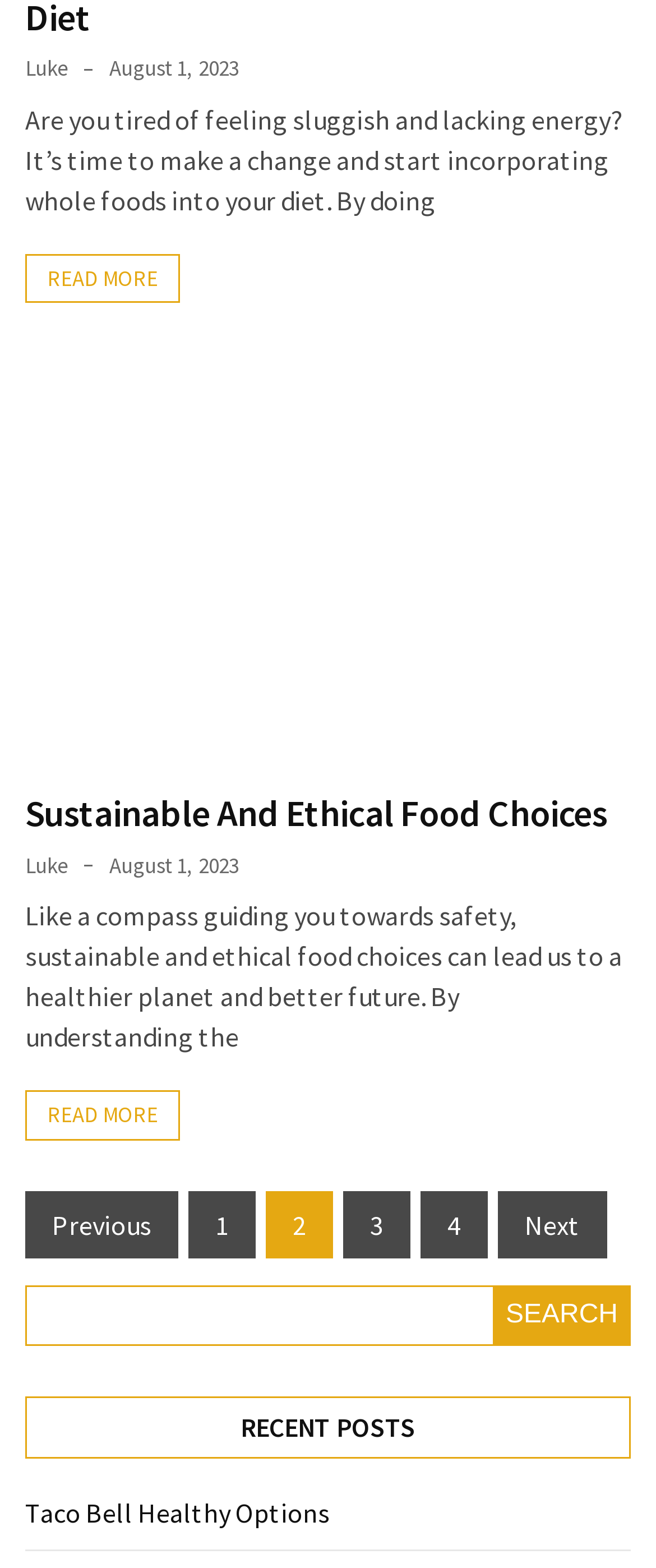Using the image as a reference, answer the following question in as much detail as possible:
Who is the author of the first article?

The author of the first article can be found by looking at the link element with the text 'Luke' which is located above the article title 'Sustainable And Ethical Food Choices'.